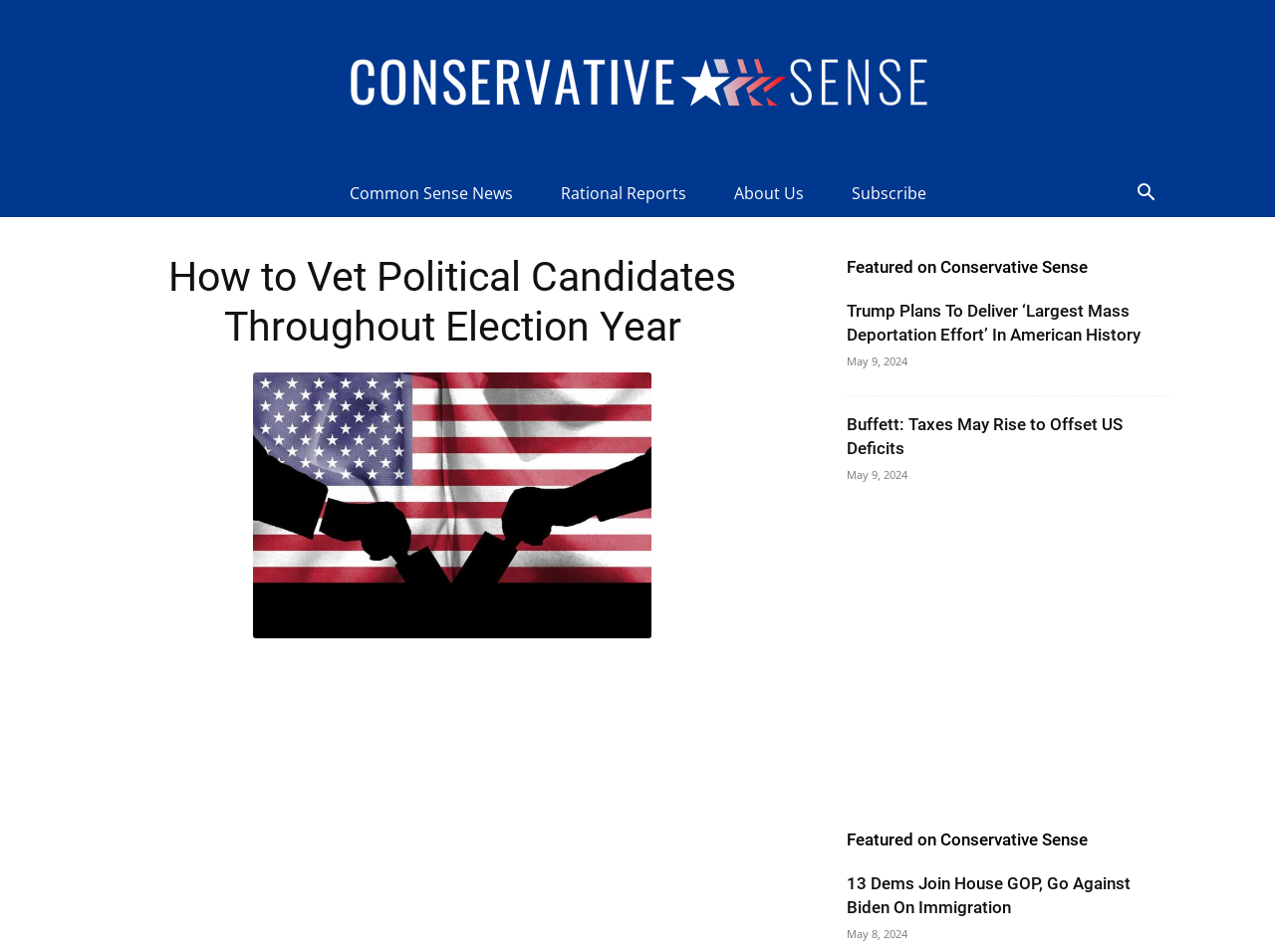What is the title of the first article?
Using the visual information, answer the question in a single word or phrase.

Trump Plans To Deliver ‘Largest Mass Deportation Effort’ In American History